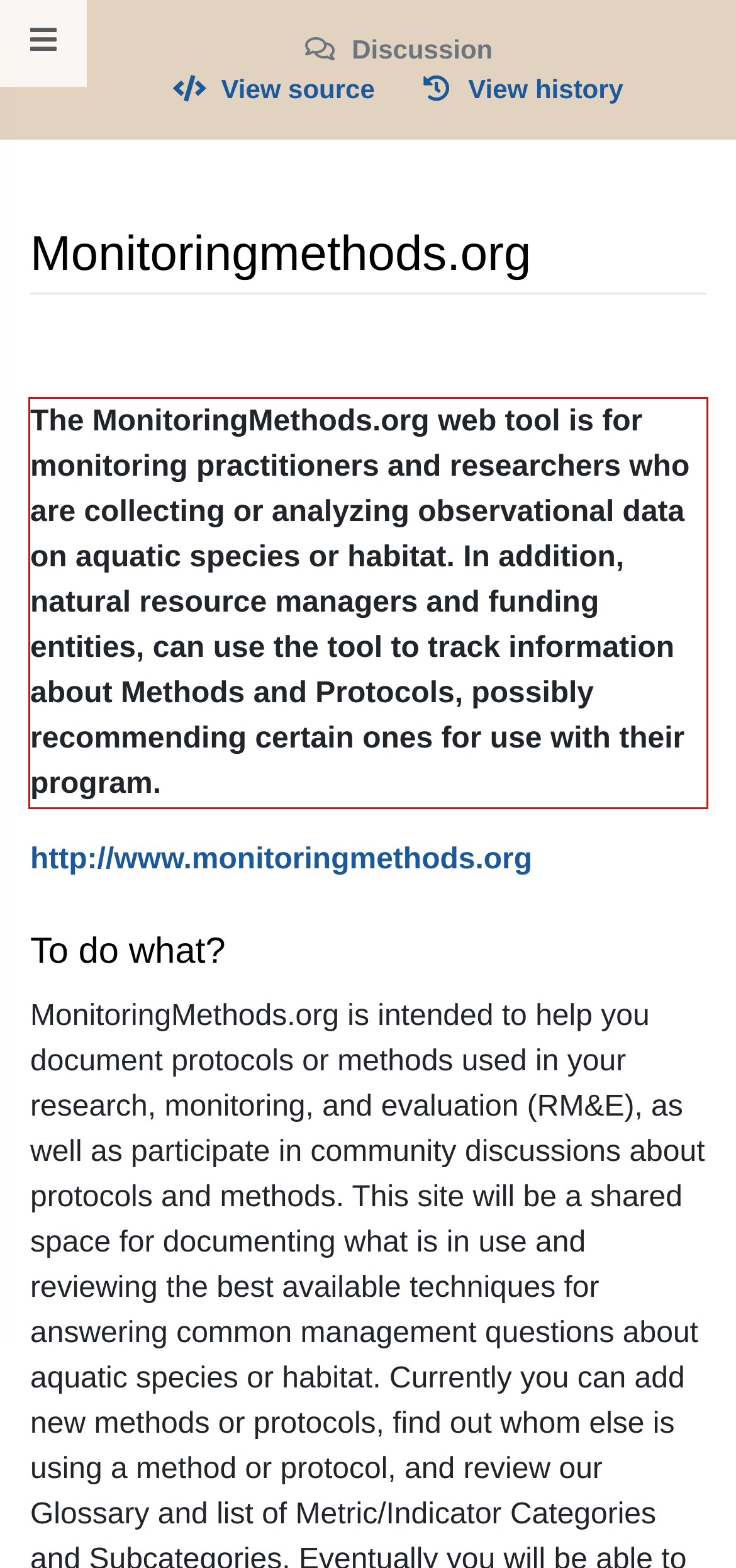Given a webpage screenshot, identify the text inside the red bounding box using OCR and extract it.

The MonitoringMethods.org web tool is for monitoring practitioners and researchers who are collecting or analyzing observational data on aquatic species or habitat. In addition, natural resource managers and funding entities, can use the tool to track information about Methods and Protocols, possibly recommending certain ones for use with their program.